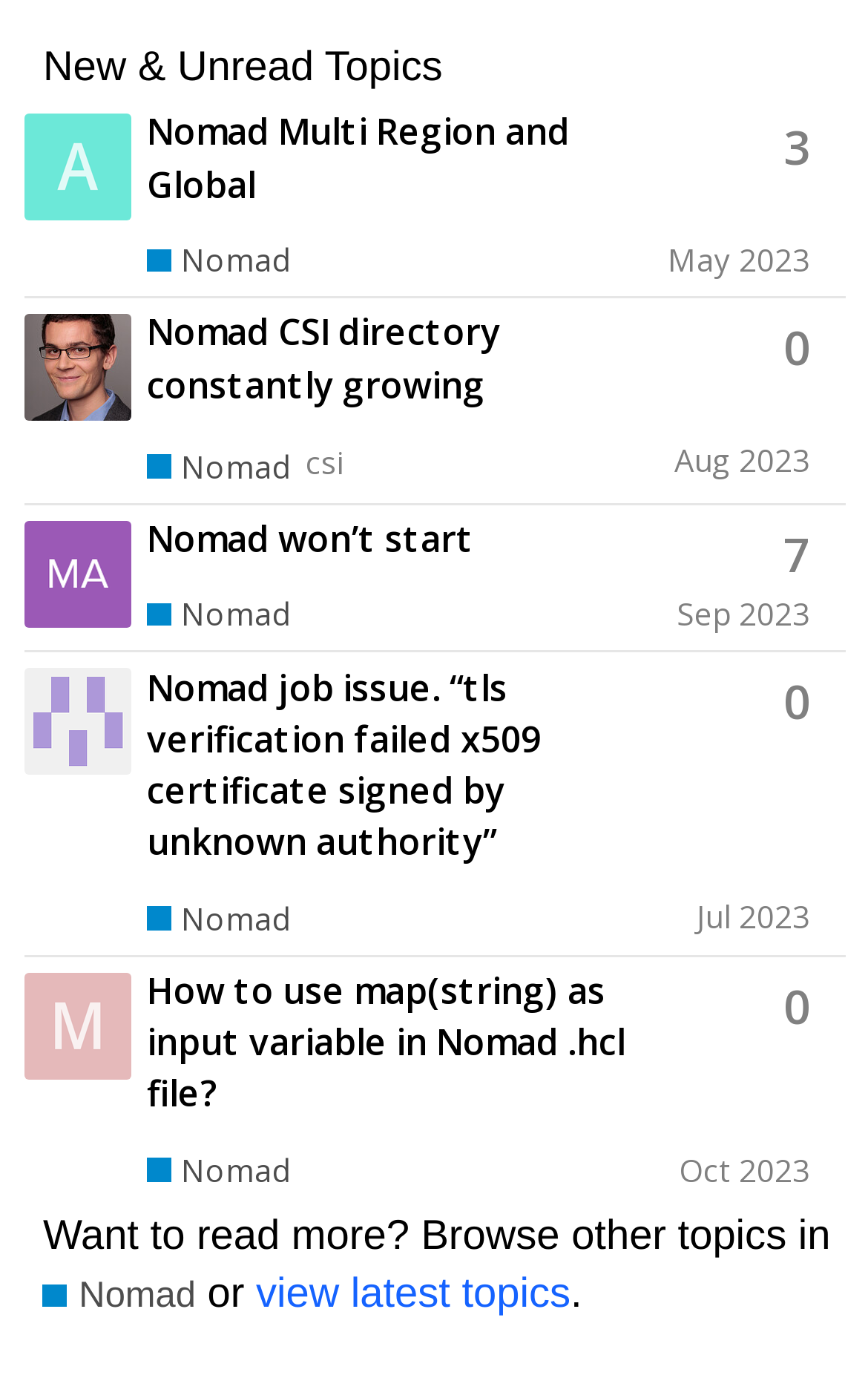How many replies does the third topic have?
Please use the image to provide a one-word or short phrase answer.

7